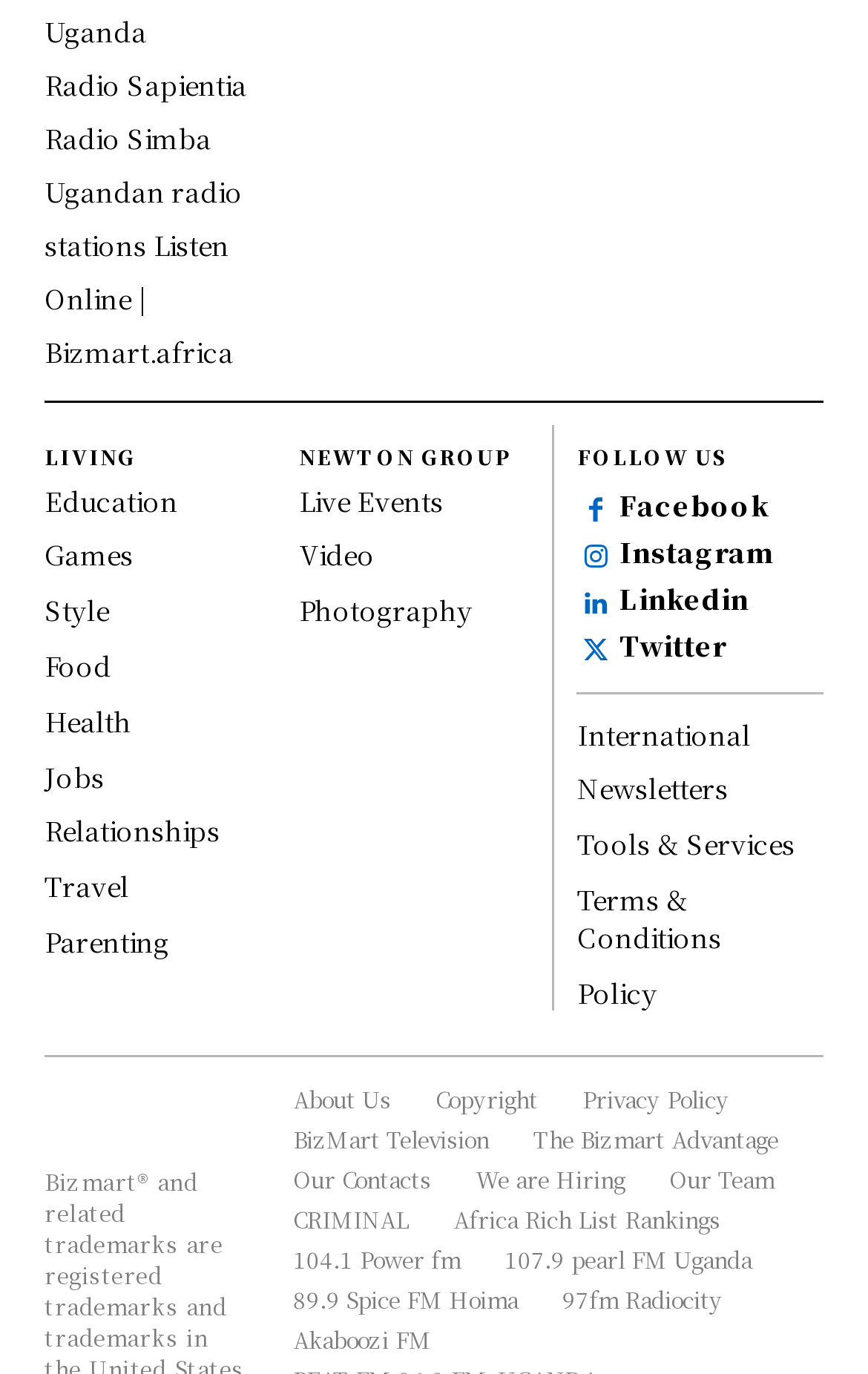Review the image closely and give a comprehensive answer to the question: How many links are under 'FOLLOW US'?

Under the 'FOLLOW US' heading, there are 5 links: 'Facebook', 'Instagram', 'Linkedin', 'Twitter', and another unknown link.